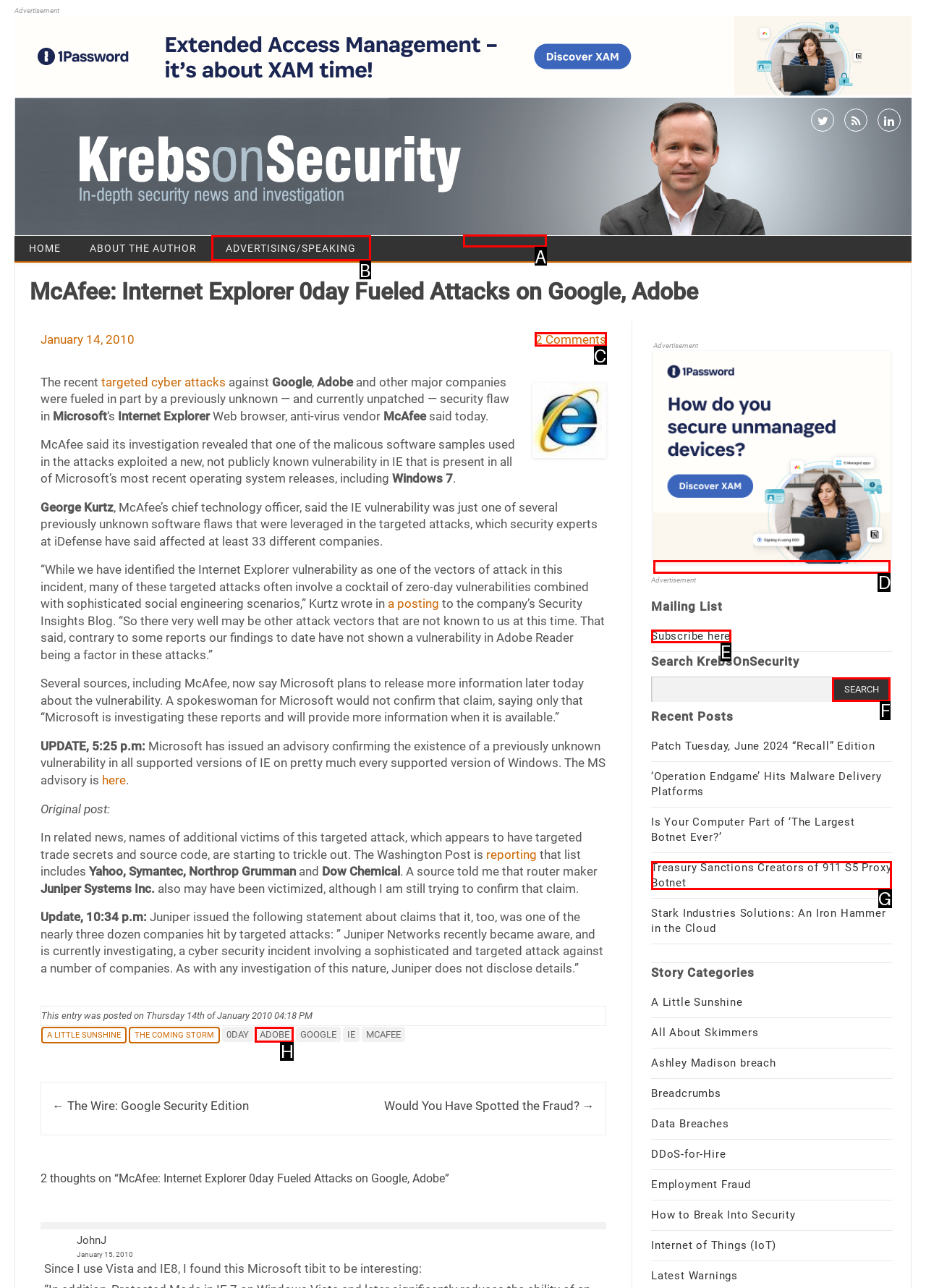Tell me which option I should click to complete the following task: Contact the company
Answer with the option's letter from the given choices directly.

None